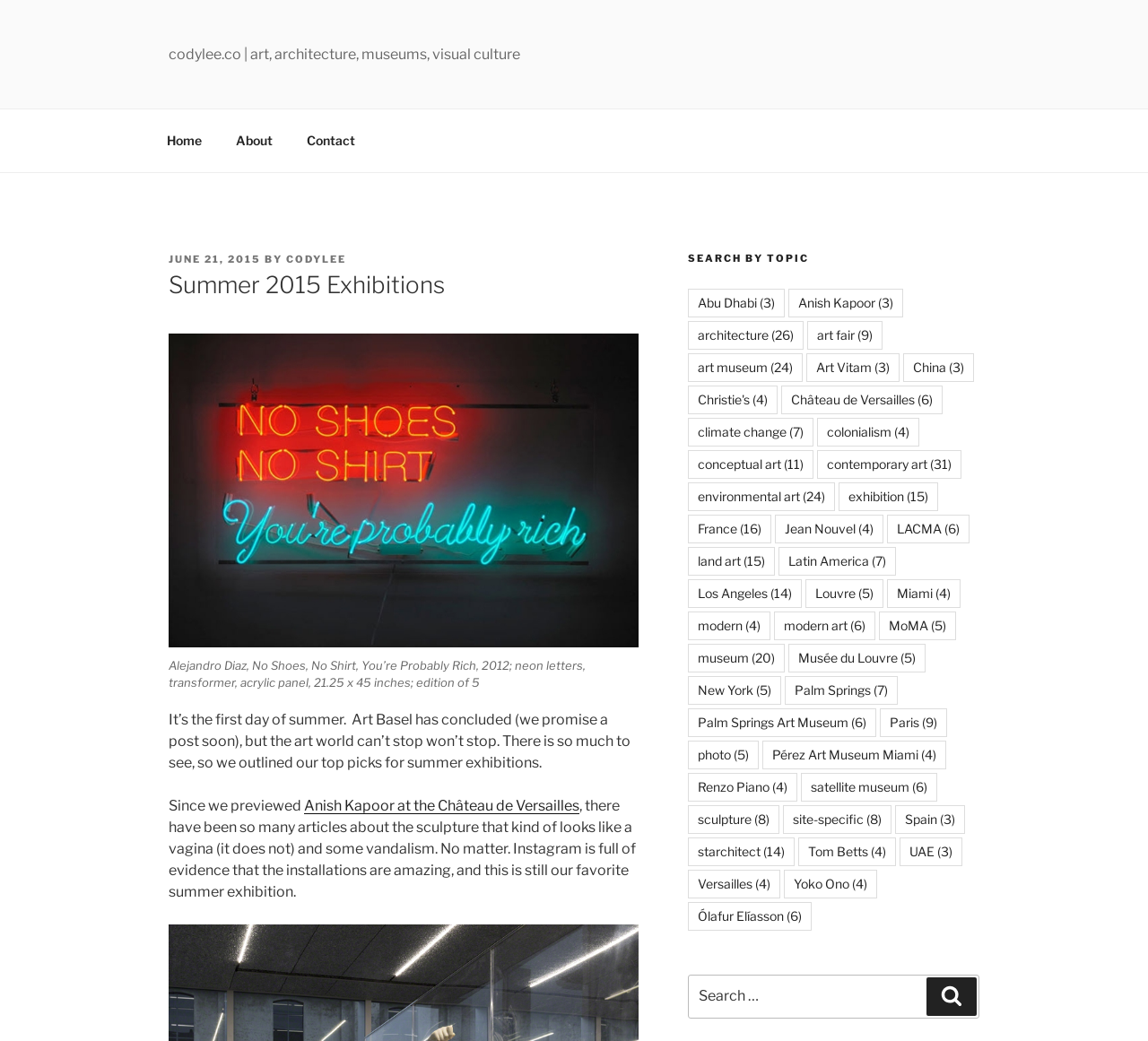Please identify the bounding box coordinates of the element I should click to complete this instruction: 'Read the article about 'Anish Kapoor at the Château de Versailles''. The coordinates should be given as four float numbers between 0 and 1, like this: [left, top, right, bottom].

[0.265, 0.766, 0.505, 0.782]